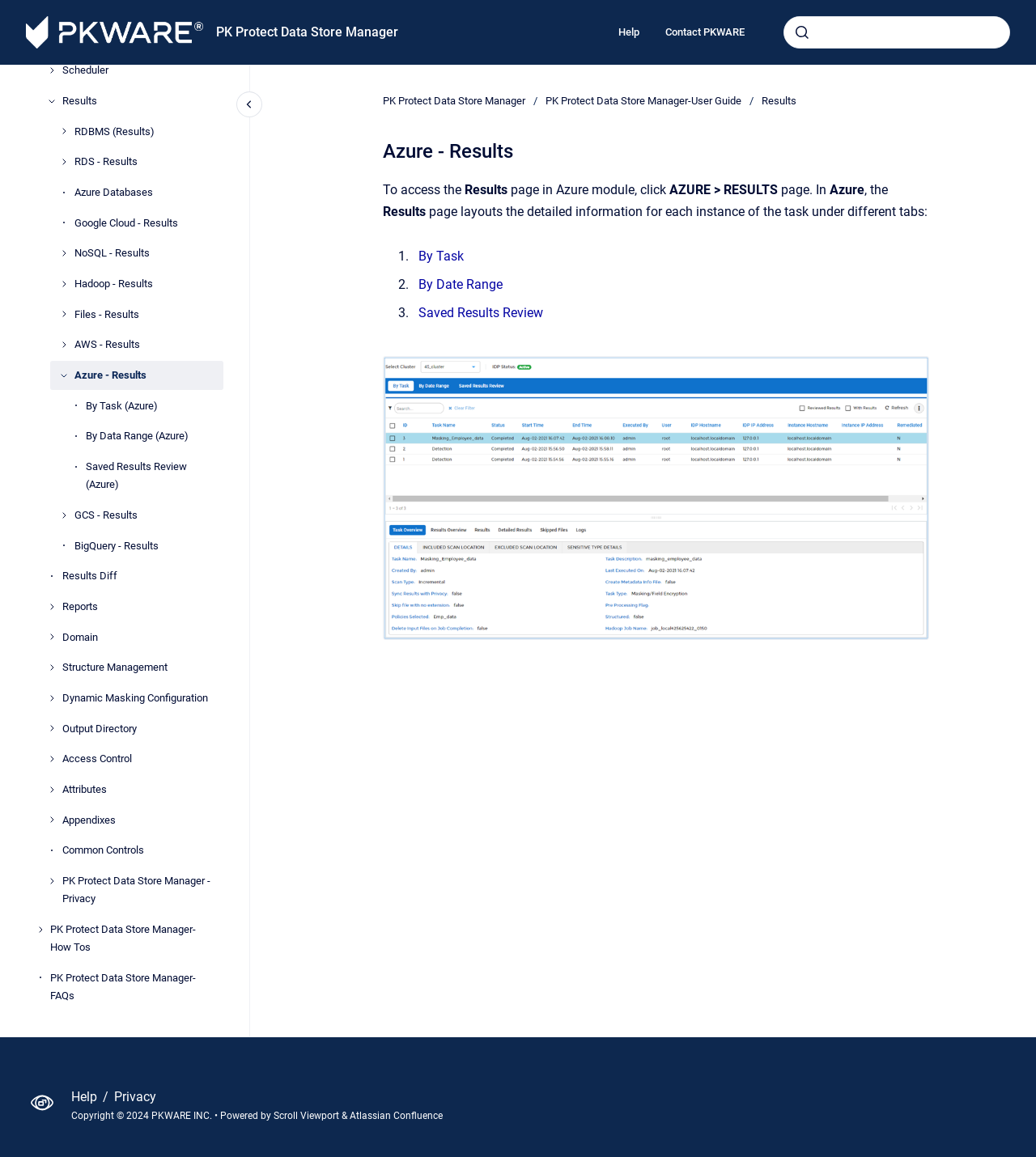Please provide the bounding box coordinates for the UI element as described: "Hadoop - Results". The coordinates must be four floats between 0 and 1, represented as [left, top, right, bottom].

[0.071, 0.233, 0.216, 0.258]